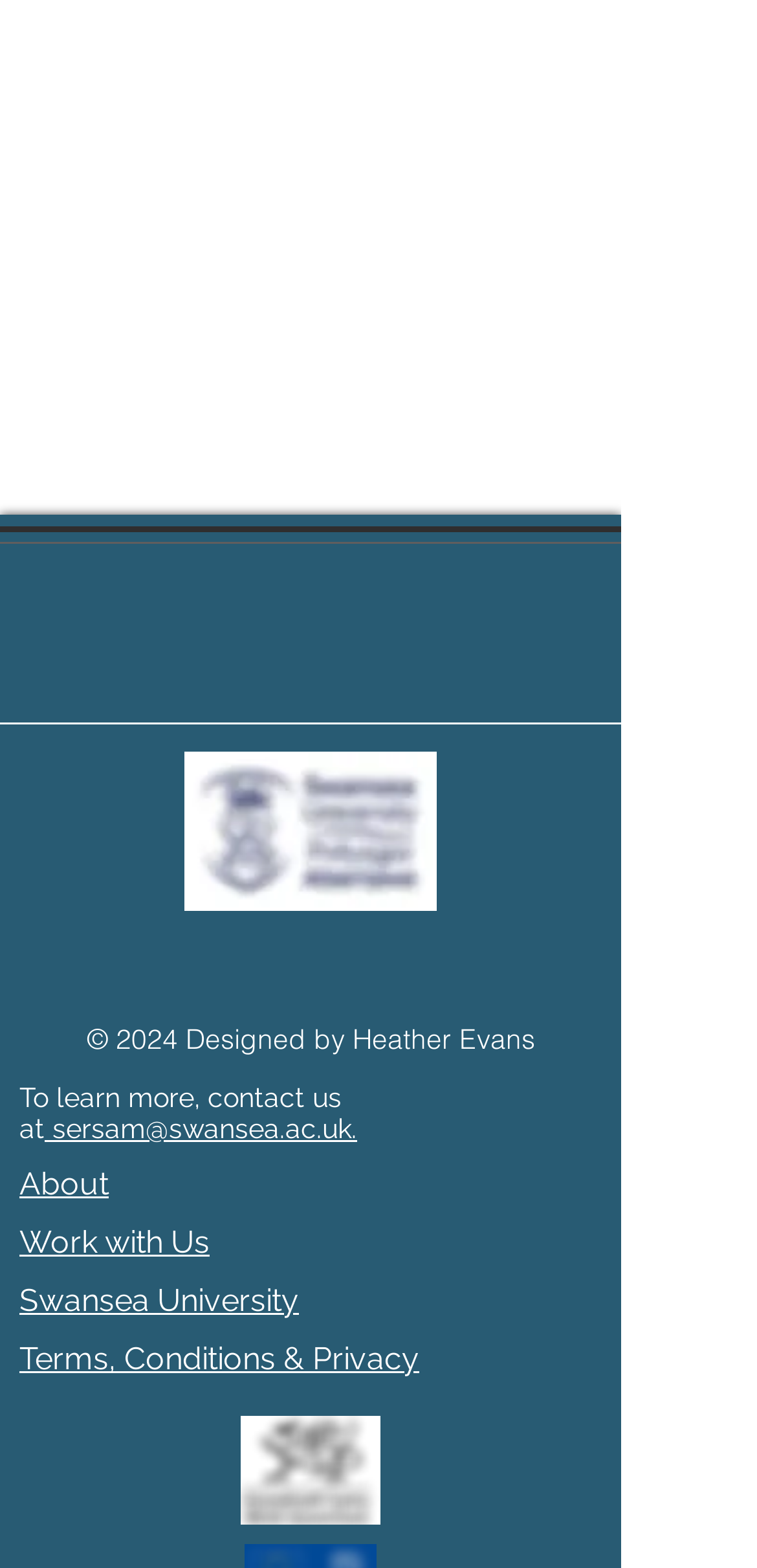Use a single word or phrase to answer the following:
What is the purpose of the links on the webpage?

To open a new window